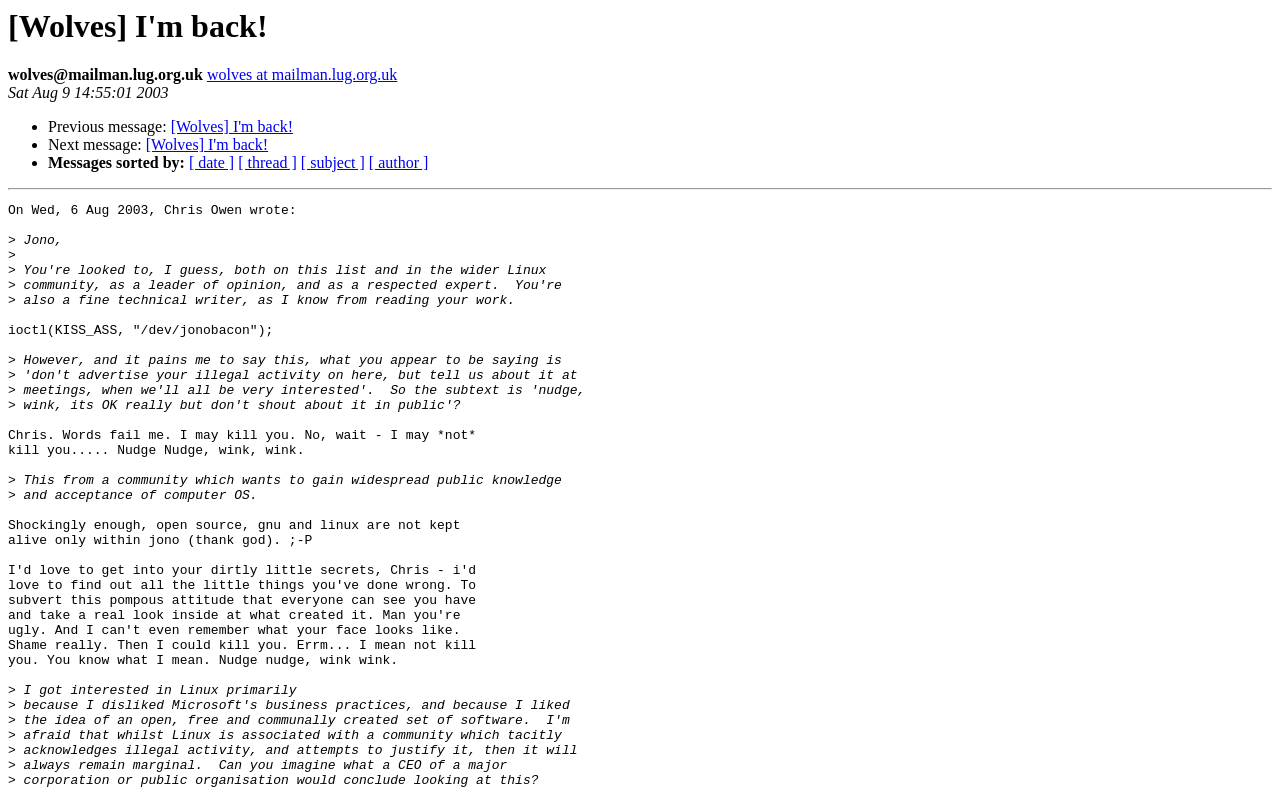Provide your answer in a single word or phrase: 
What is the concern expressed by Chris?

Linux's public image